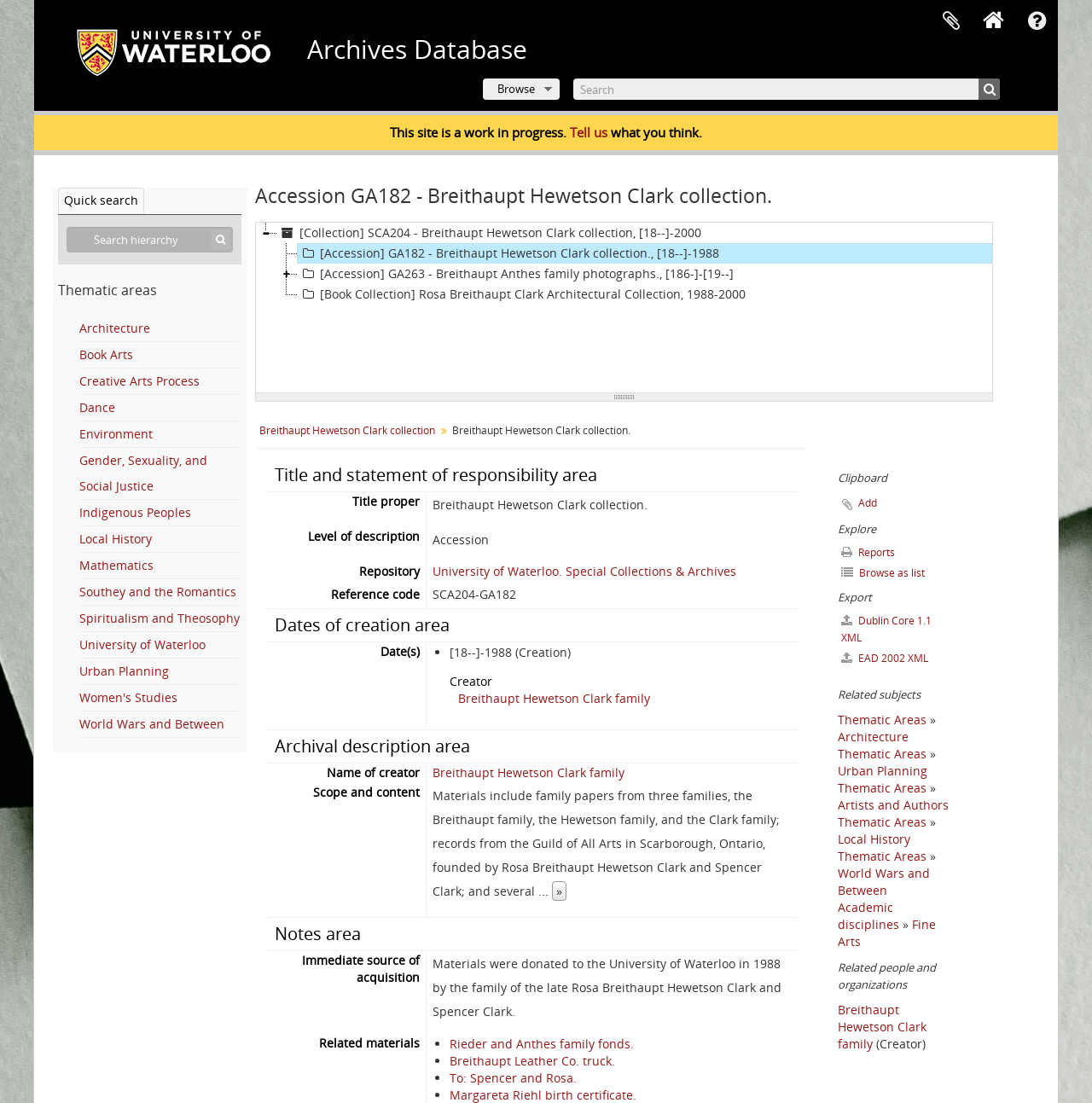Please identify the bounding box coordinates of the element's region that should be clicked to execute the following instruction: "Edit title and statement of responsibility area". The bounding box coordinates must be four float numbers between 0 and 1, i.e., [left, top, right, bottom].

[0.244, 0.416, 0.73, 0.446]